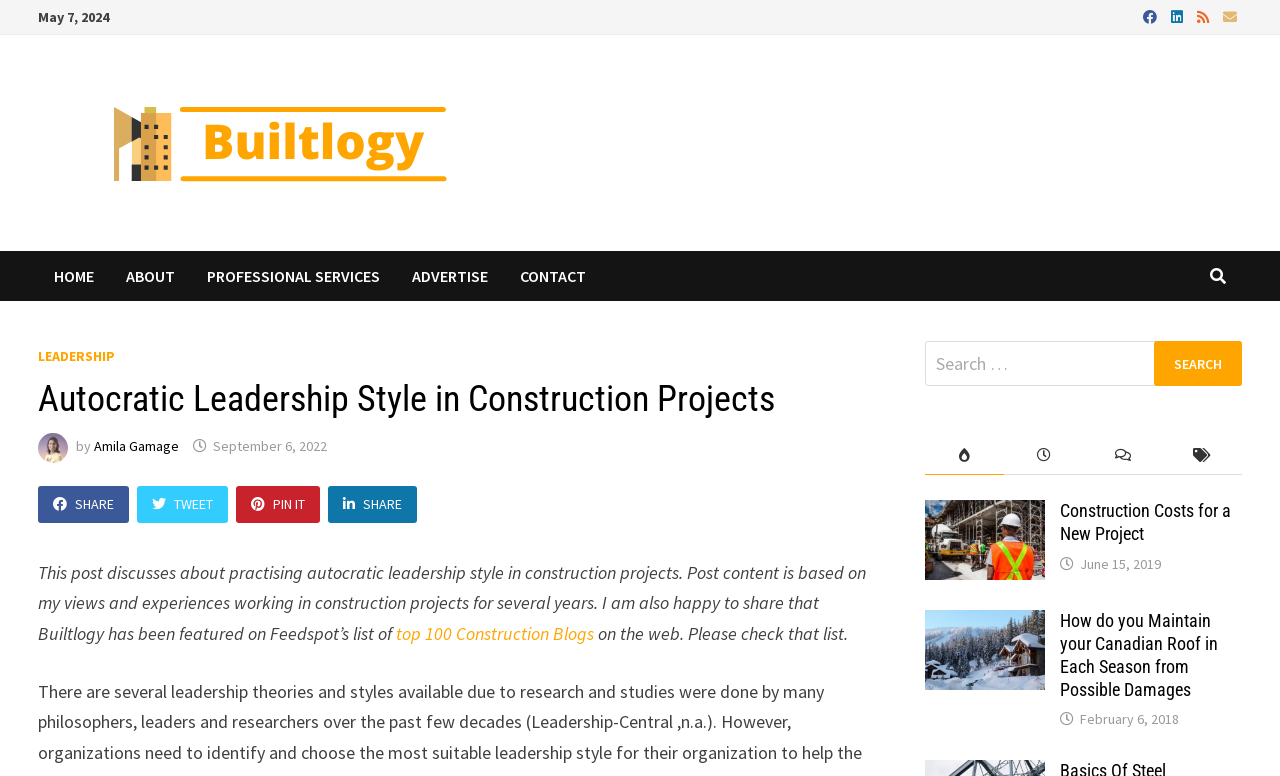Create an elaborate caption for the webpage.

This webpage is about autocratic leadership style in construction projects. At the top, there is a date "May 7, 2024" and four social media icons. Below that, there is a navigation menu with links to "HOME", "ABOUT", "PROFESSIONAL SERVICES", "ADVERTISE", and "CONTACT". The "CONTACT" link has a sub-link to "LEADERSHIP".

The main content of the webpage is a blog post titled "Autocratic Leadership Style in Construction Projects". The post is written by Amila Gamage and was published on September 6, 2022. The post discusses the author's views and experiences on practicing autocratic leadership style in construction projects. There are also social media sharing links below the post title.

Below the post, there is a search bar with a button labeled "Search". Next to the search bar, there are four tabs: "popular-posts", "recent-posts", "comments", and "post-tags". The "popular-posts" tab is currently selected.

The webpage also features a list of related posts, including "Find Your Dream Job in UK – Proven Tips", "Construction Costs for a New Project", and "How do you Maintain your Canadian Roof in Each Season from Possible Damages". Each related post has a title, an image, and a publication date.